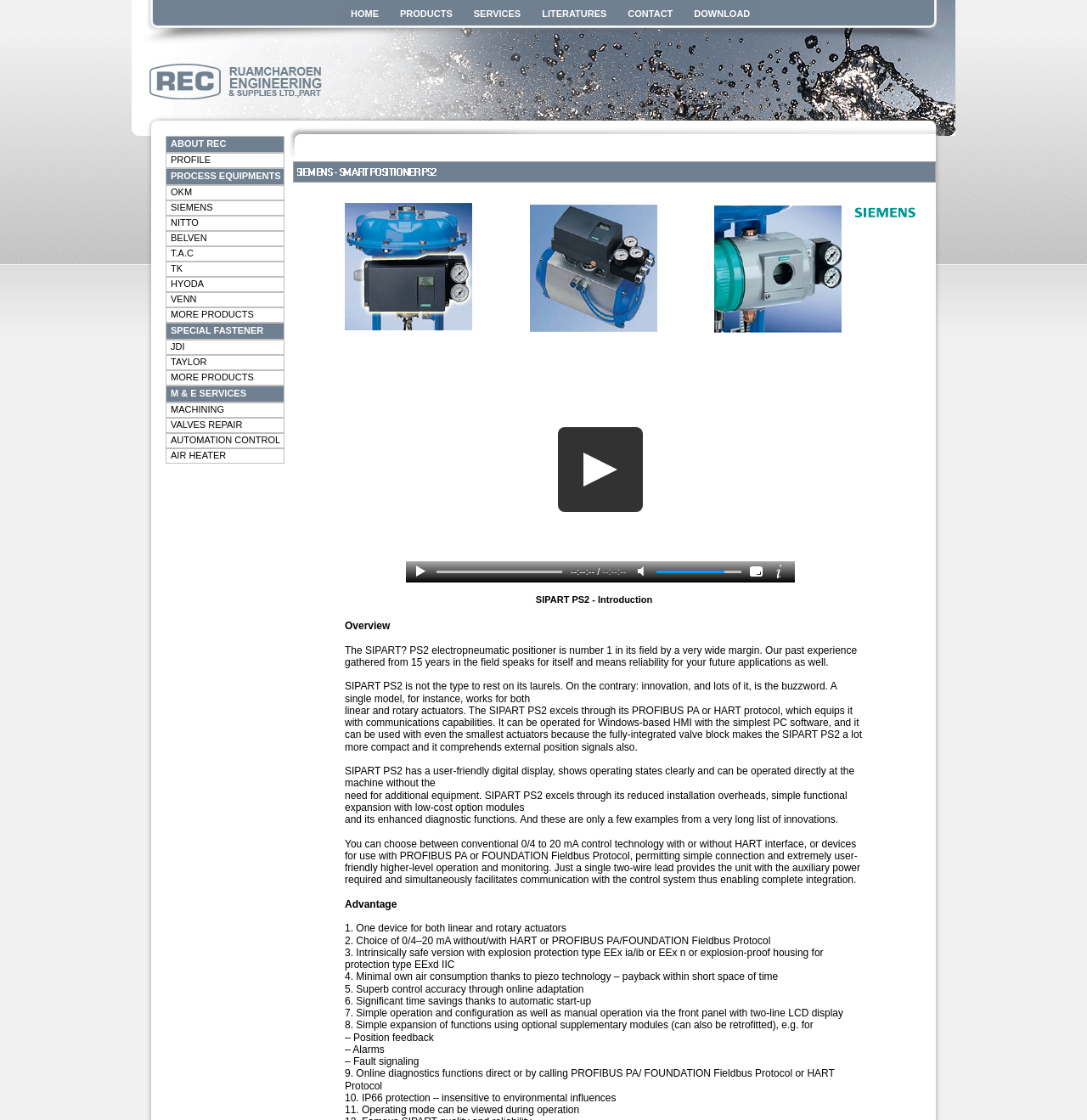What is the type of protection offered by SIPART PS2?
Provide a one-word or short-phrase answer based on the image.

IP66